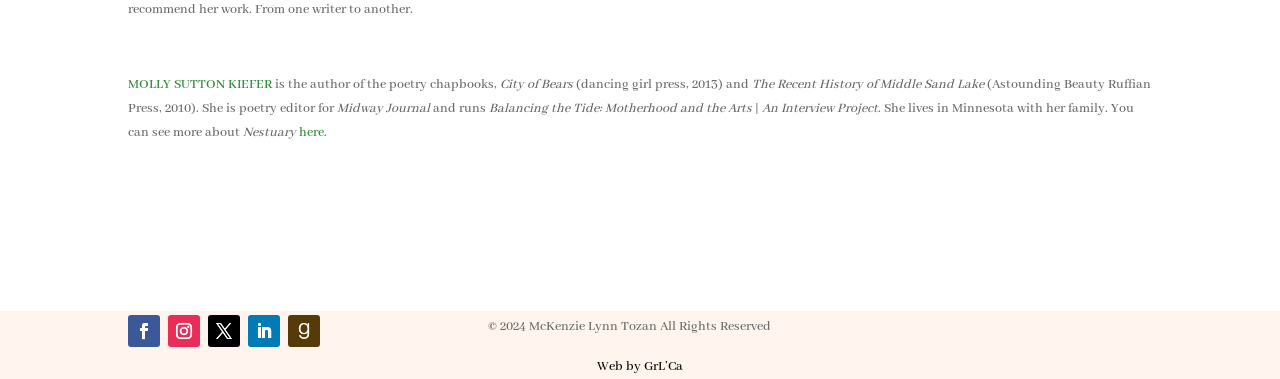Please identify the bounding box coordinates of the element's region that I should click in order to complete the following instruction: "contact the web developer". The bounding box coordinates consist of four float numbers between 0 and 1, i.e., [left, top, right, bottom].

[0.466, 0.945, 0.534, 0.989]